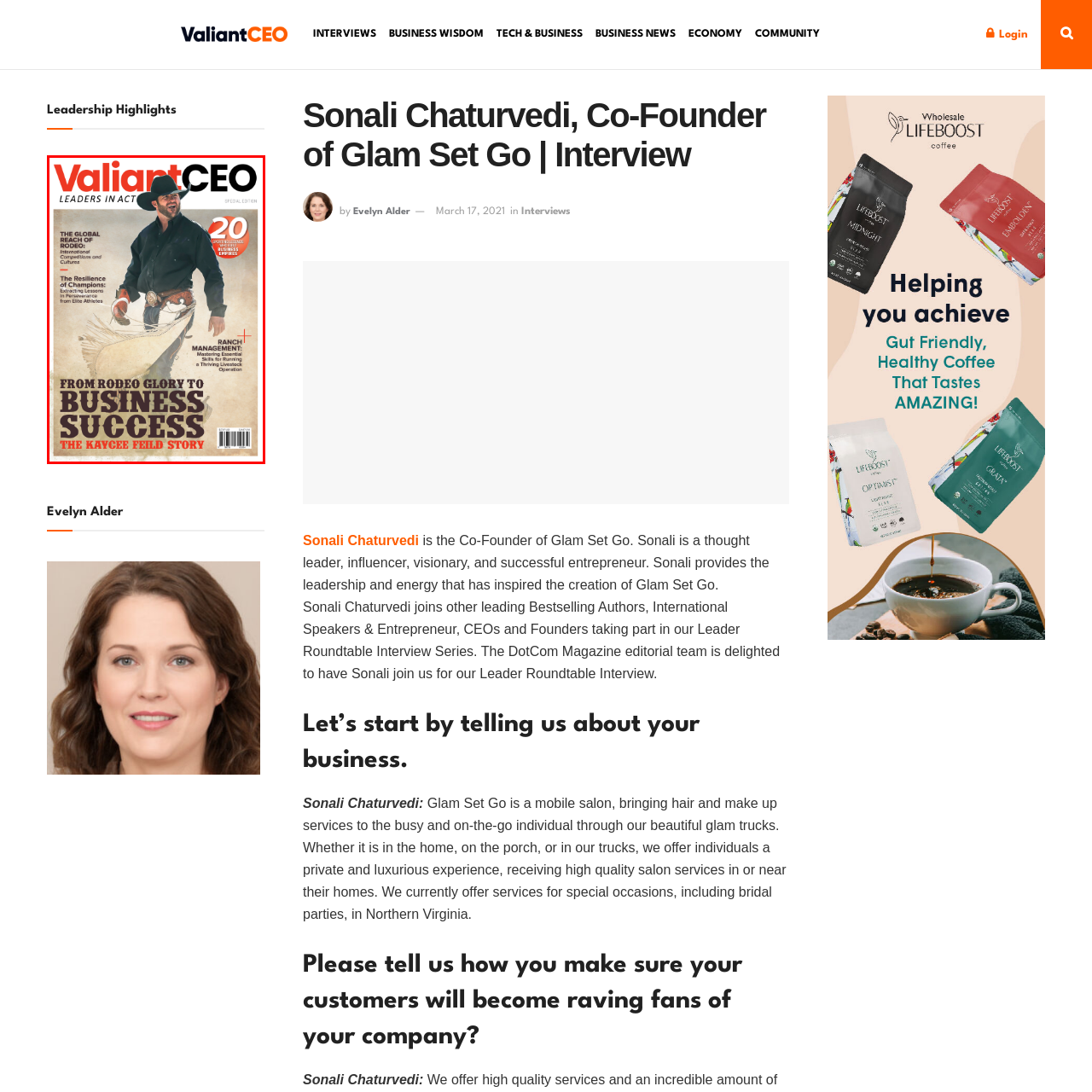What is the theme of the special edition?  
Pay attention to the image within the red frame and give a detailed answer based on your observations from the image.

The bold typography on the cover highlights the theme of the special edition, which is 'FROM RODEO GLORY TO BUSINESS SUCCESS', emphasizing the transformation of the individual from a rodeo background to achieving success in the business world.